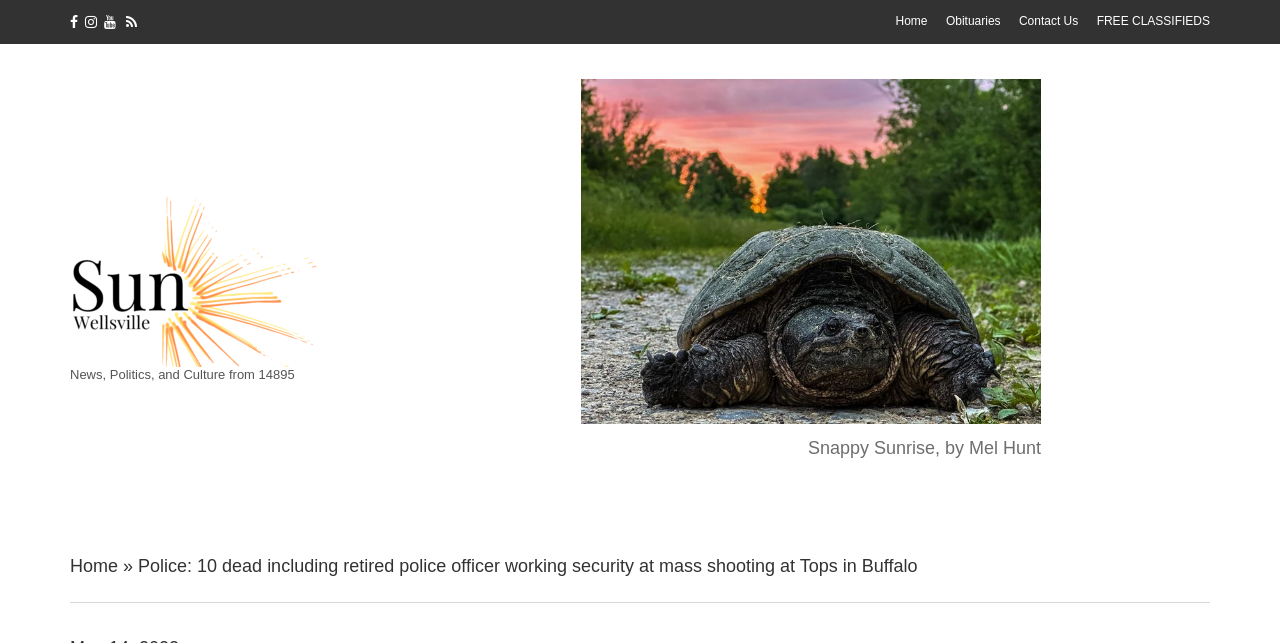Find and generate the main title of the webpage.

Police: 10 dead including retired police officer working security at mass shooting at Tops in Buffalo